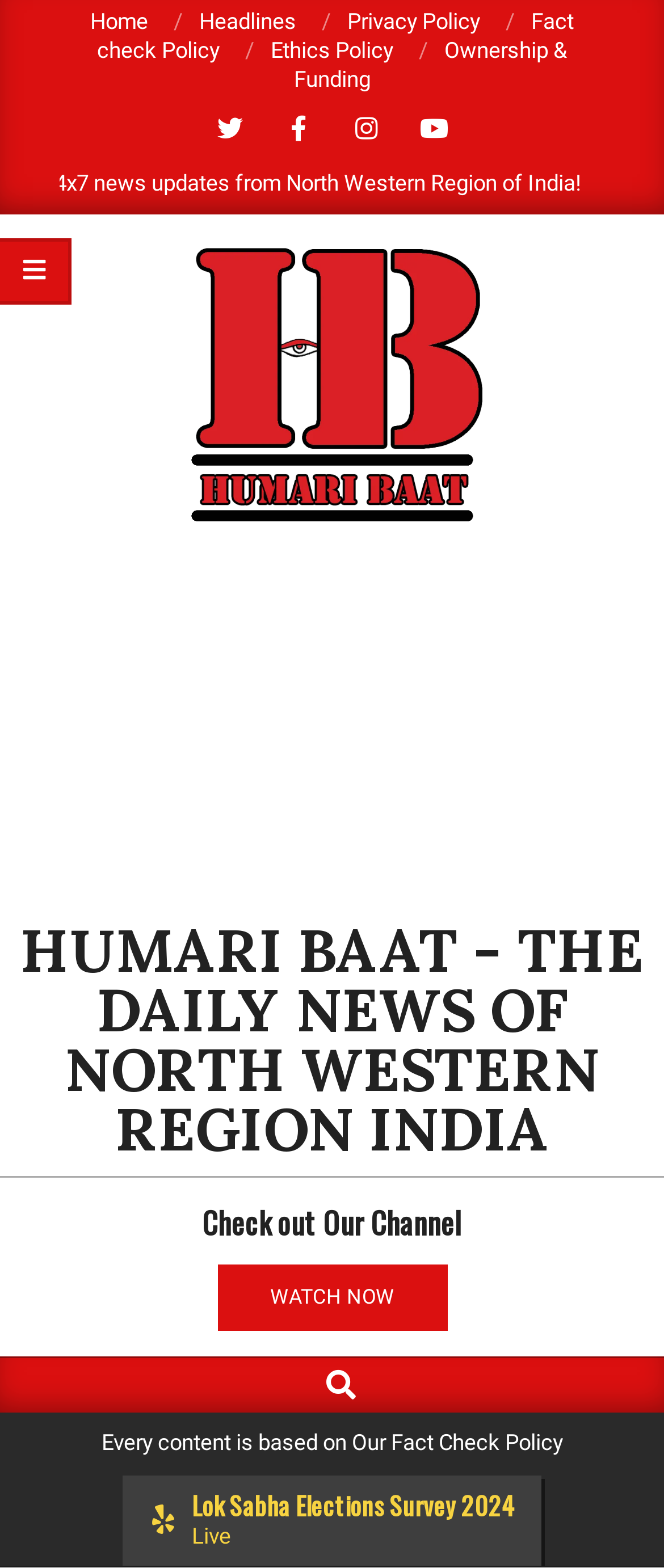Locate the bounding box coordinates of the segment that needs to be clicked to meet this instruction: "Go to Home page".

[0.136, 0.005, 0.223, 0.022]